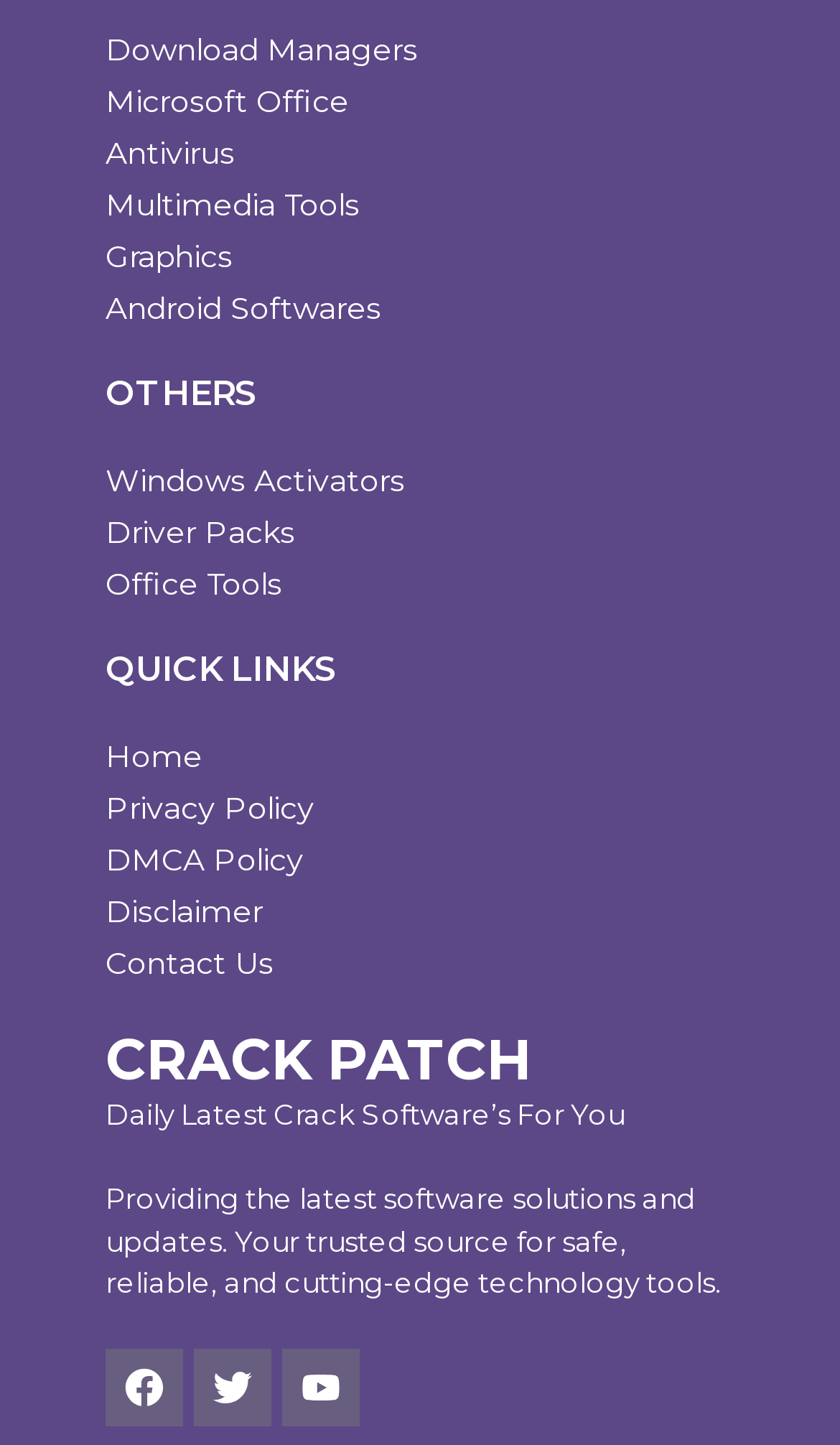Provide the bounding box coordinates of the area you need to click to execute the following instruction: "Explore Microsoft Office software".

[0.126, 0.052, 0.874, 0.088]